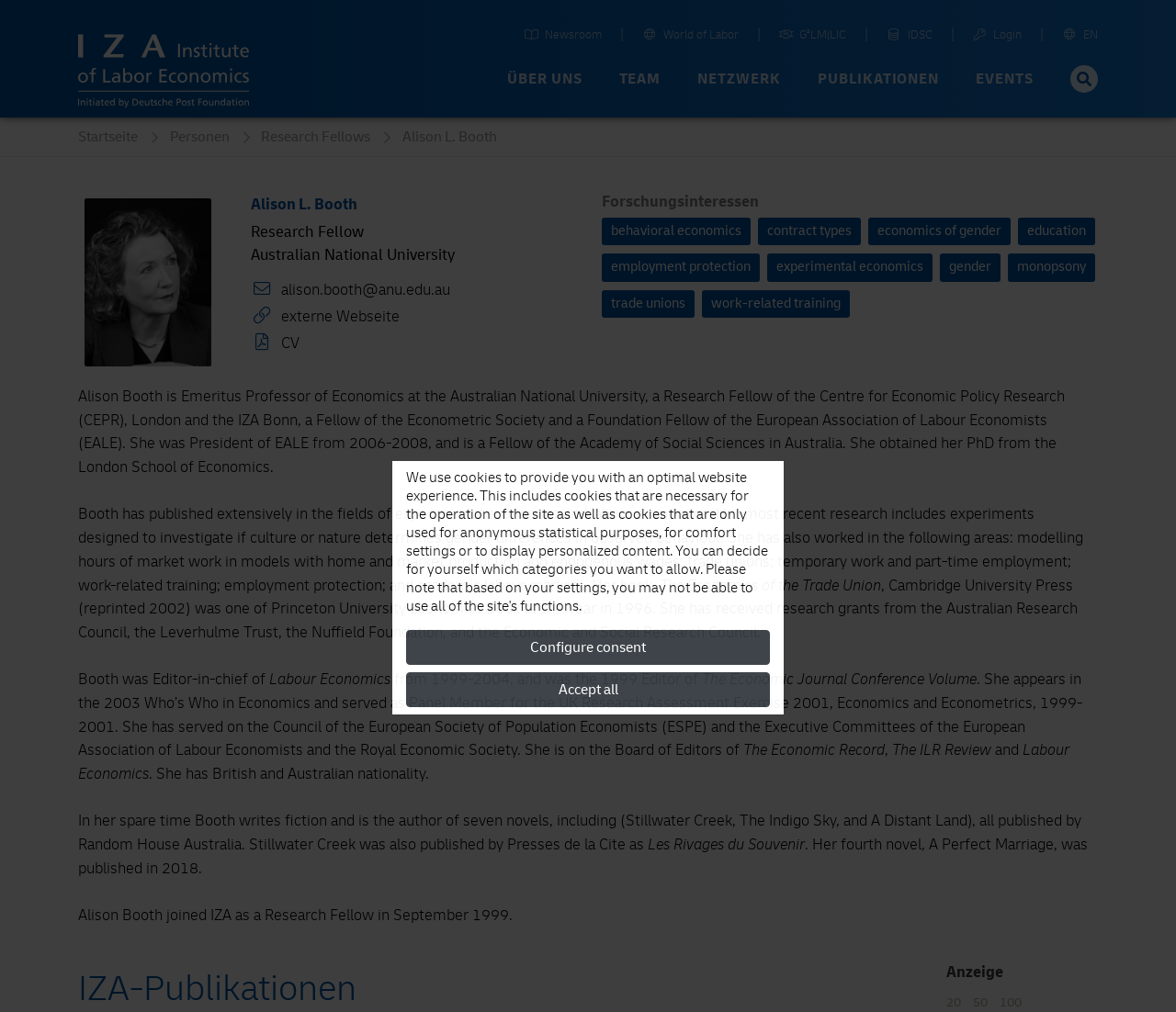Please specify the bounding box coordinates of the clickable region necessary for completing the following instruction: "View Alison L. Booth's research interests". The coordinates must consist of four float numbers between 0 and 1, i.e., [left, top, right, bottom].

[0.512, 0.184, 0.941, 0.215]